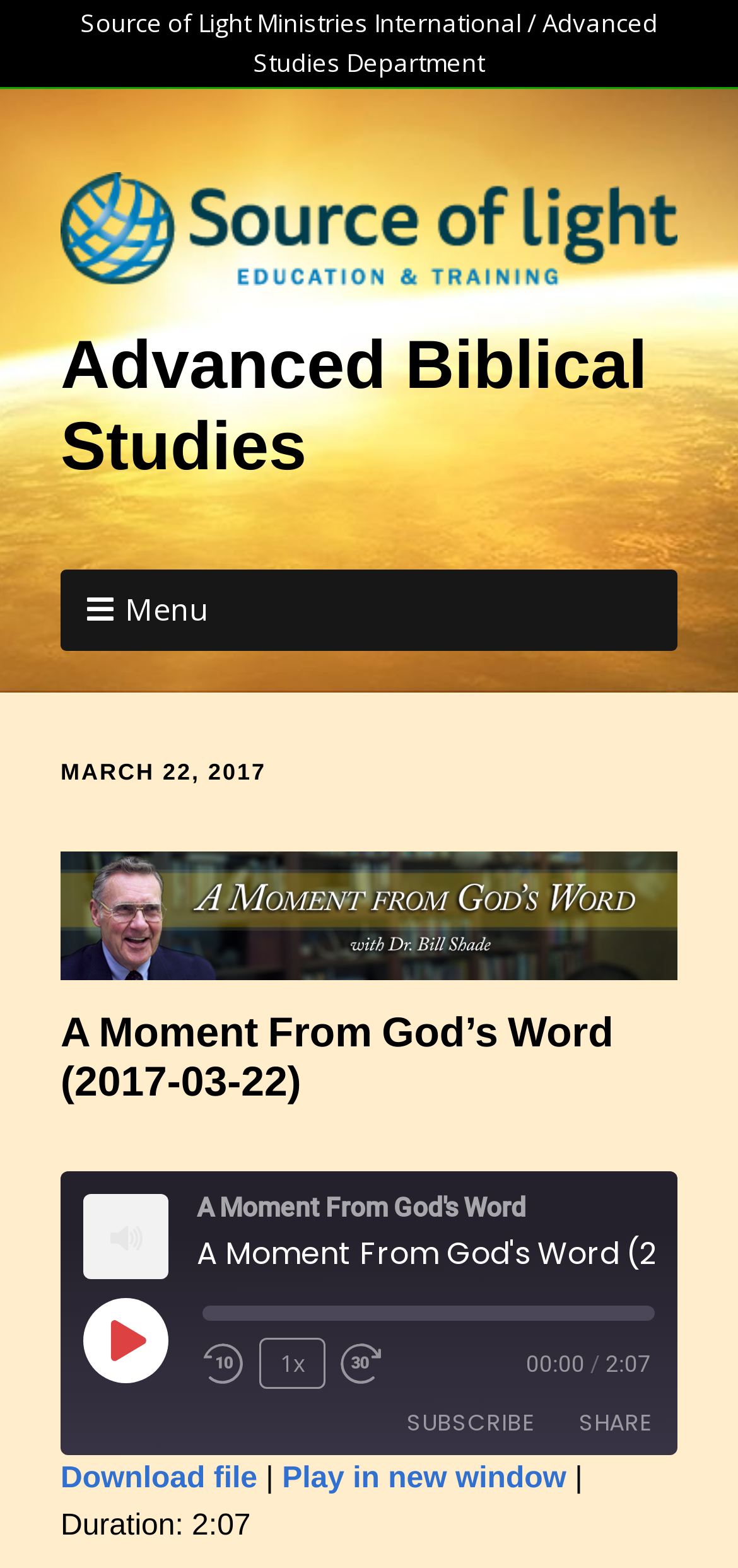Please find and generate the text of the main heading on the webpage.

Advanced Biblical Studies